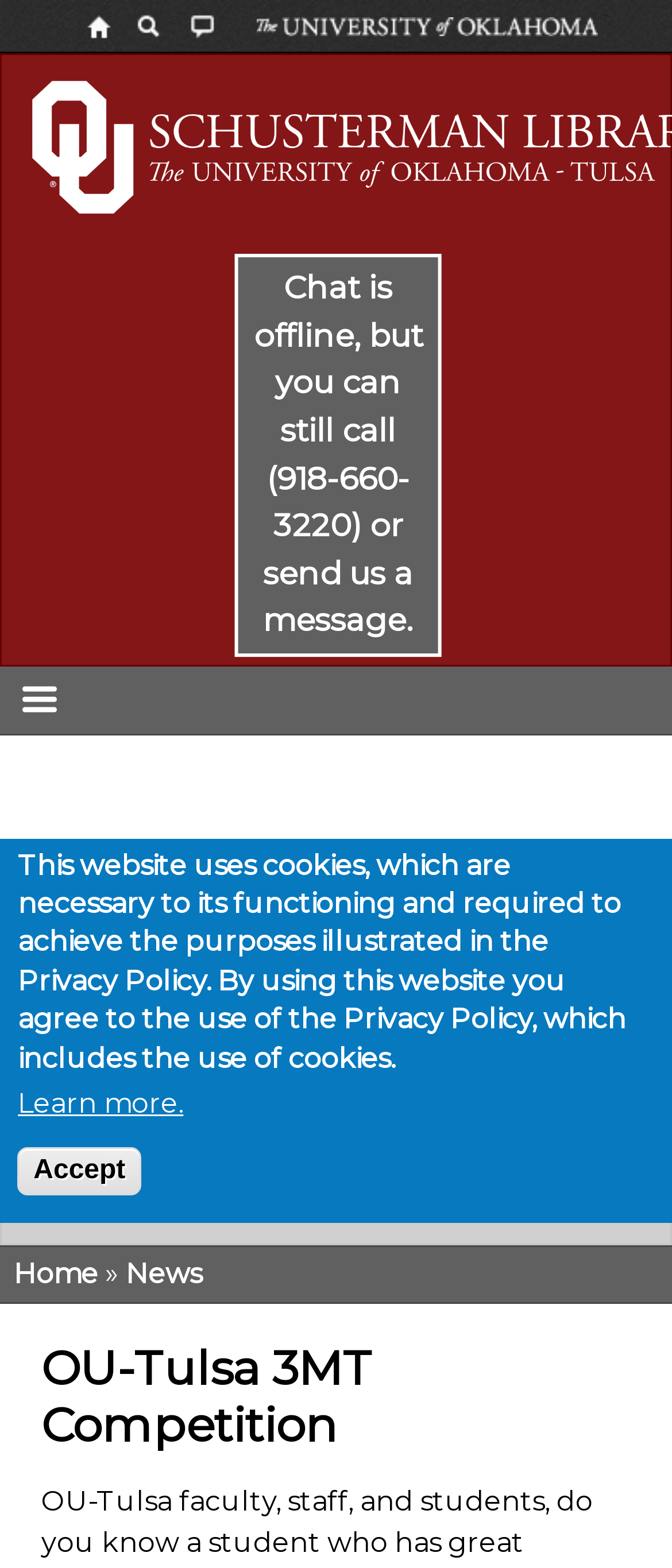Determine the bounding box coordinates of the clickable element necessary to fulfill the instruction: "Go to Home page". Provide the coordinates as four float numbers within the 0 to 1 range, i.e., [left, top, right, bottom].

[0.044, 0.048, 0.956, 0.144]